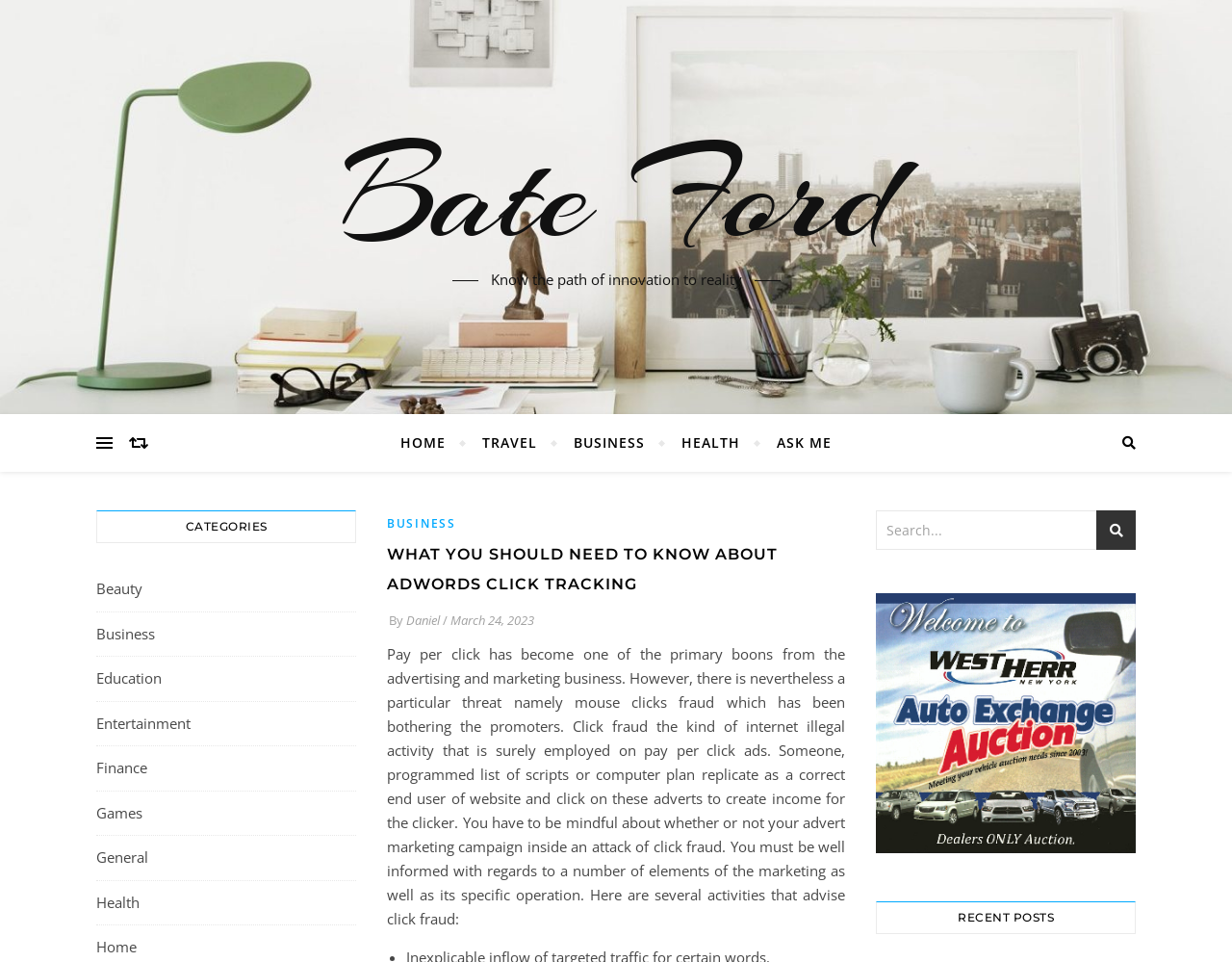Given the element description, predict the bounding box coordinates in the format (top-left x, top-left y, bottom-right x, bottom-right y). Make sure all values are between 0 and 1. Here is the element description: Health

[0.078, 0.922, 0.113, 0.954]